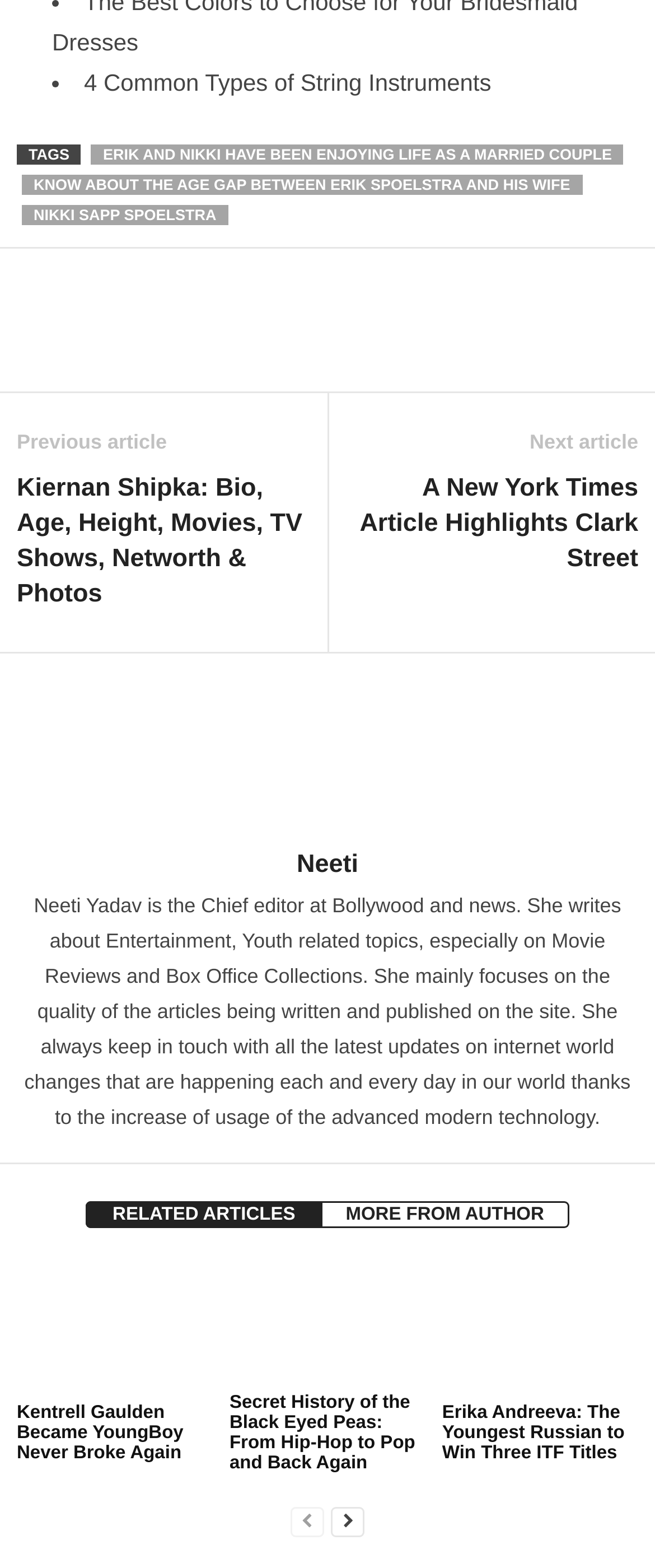How many related articles are there?
Deliver a detailed and extensive answer to the question.

I counted the number of related articles by looking at the section with the heading 'RELATED ARTICLES'. There are 4 links in this section, each corresponding to a related article.